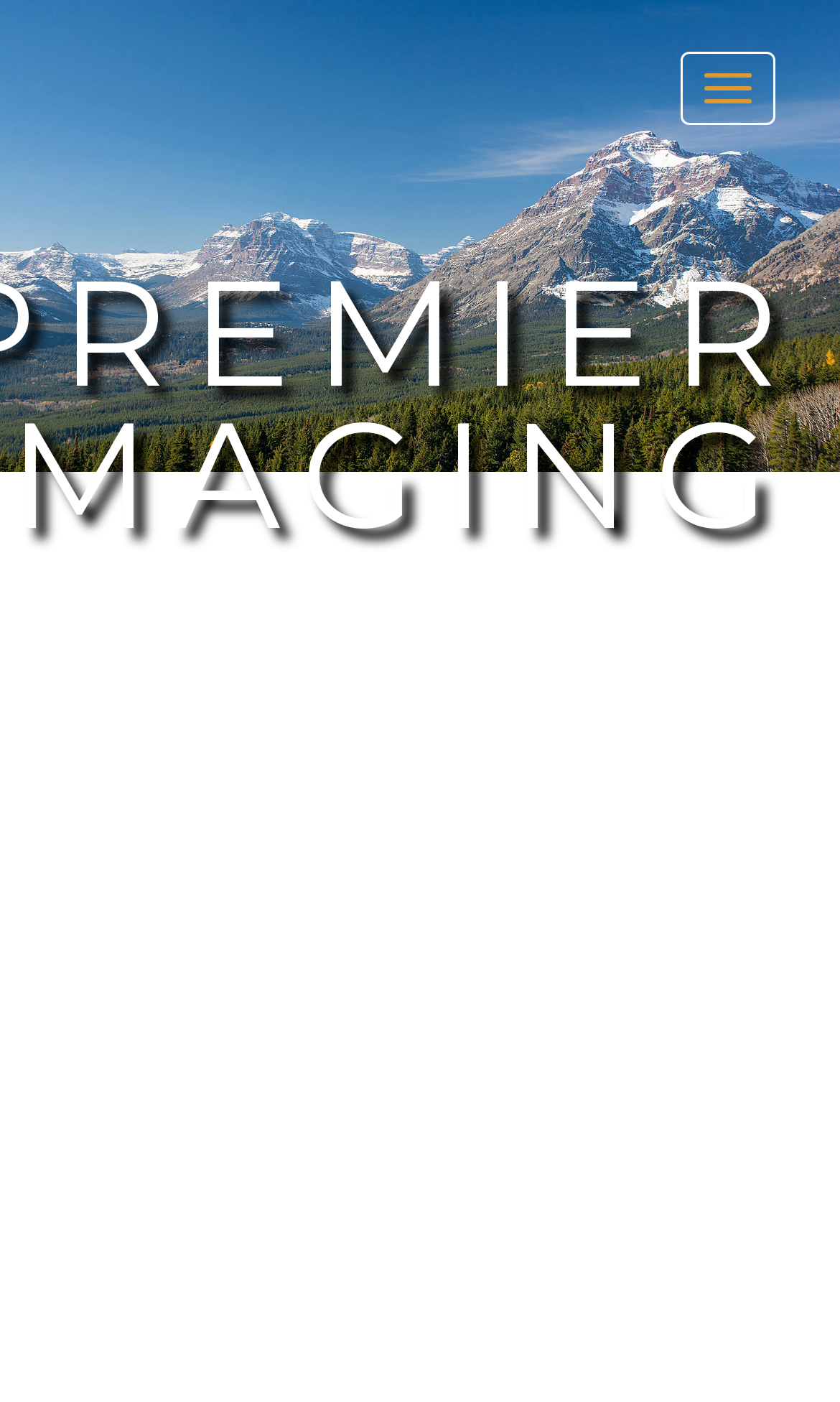Given the element description "Toggle navigation", identify the bounding box of the corresponding UI element.

[0.81, 0.037, 0.923, 0.089]